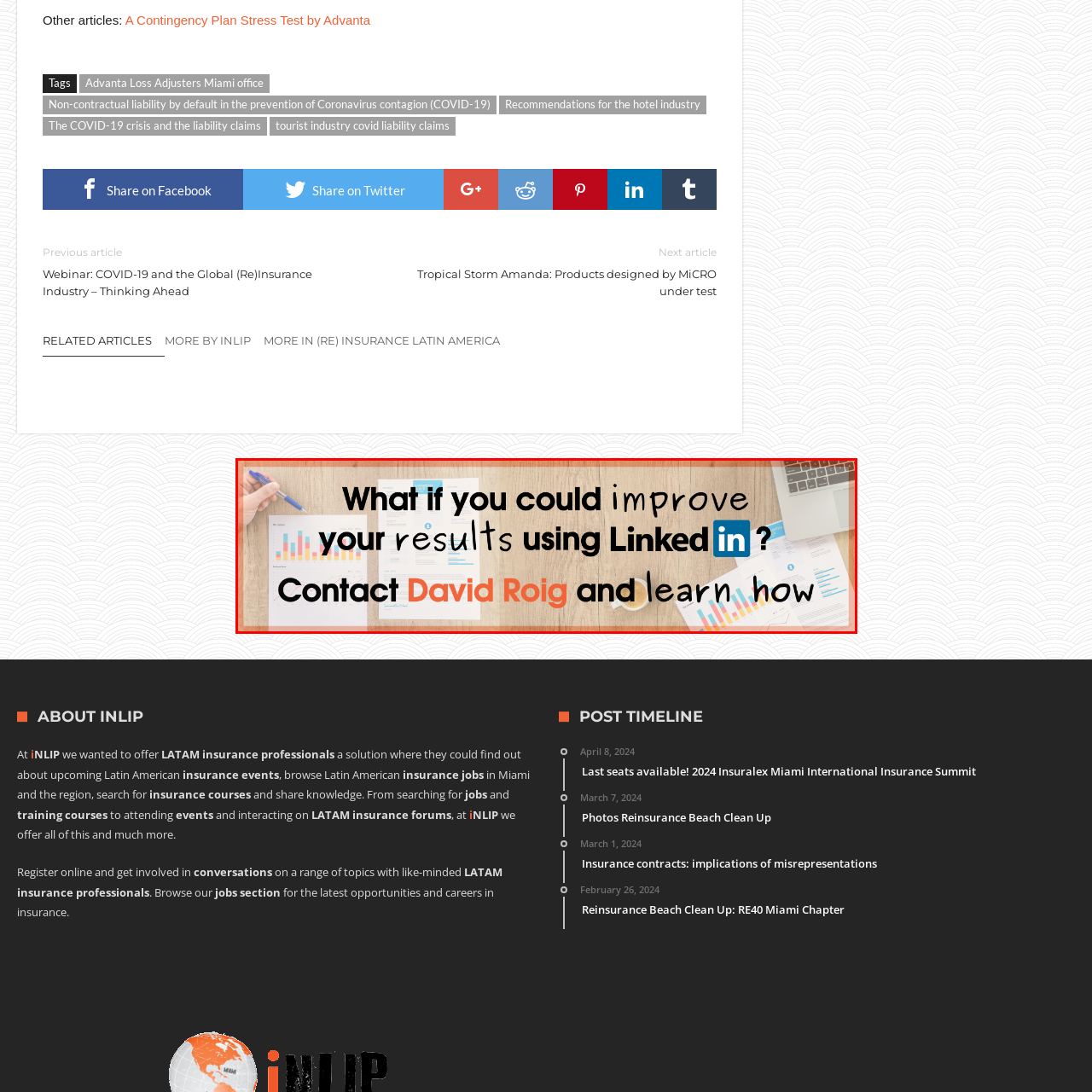Observe the area inside the red box, What is the purpose of the hand holding a pen? Respond with a single word or phrase.

To indicate active engagement